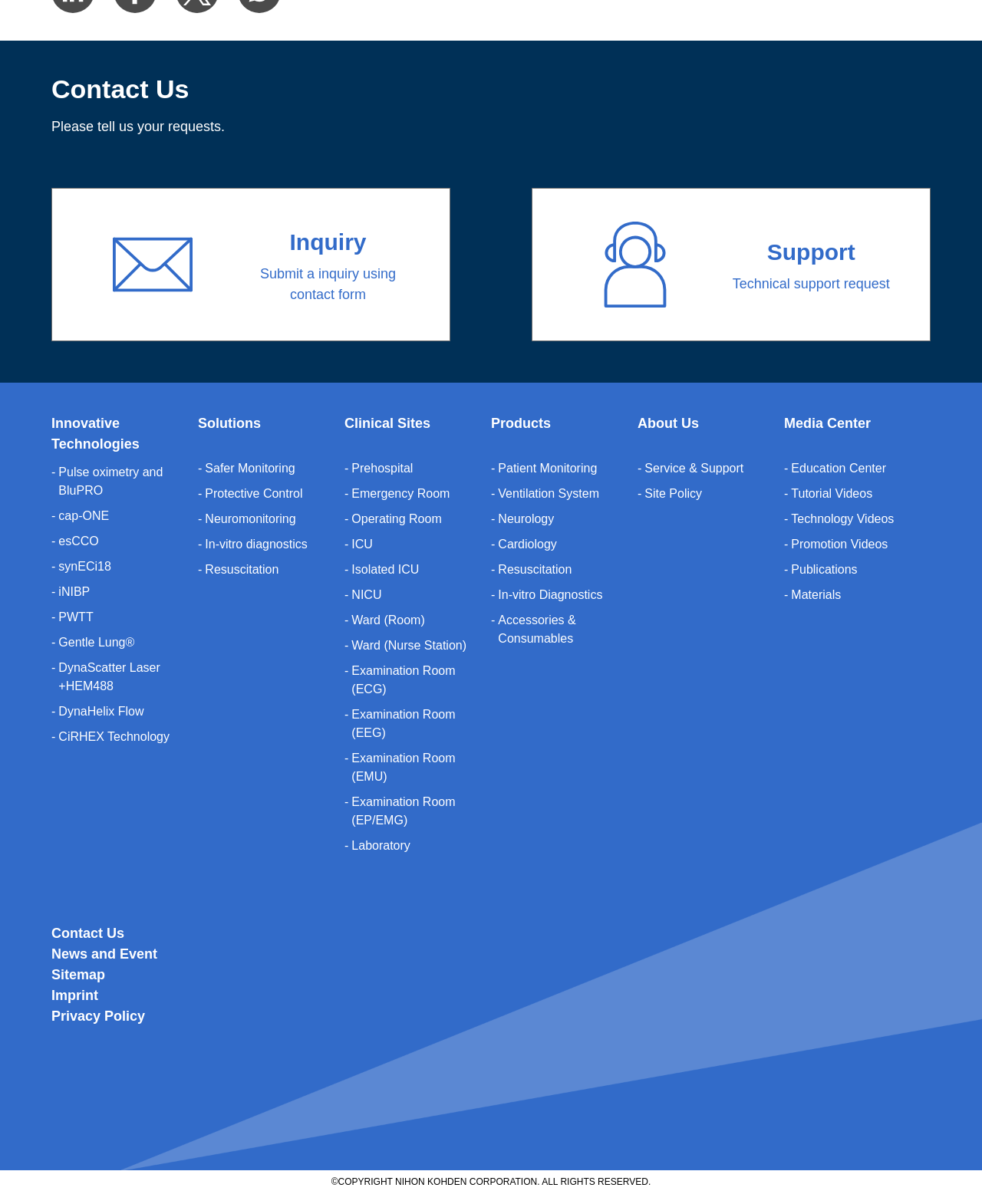Please answer the following question using a single word or phrase: 
What is the purpose of the 'Inquiry' link?

Submit a inquiry using contact form